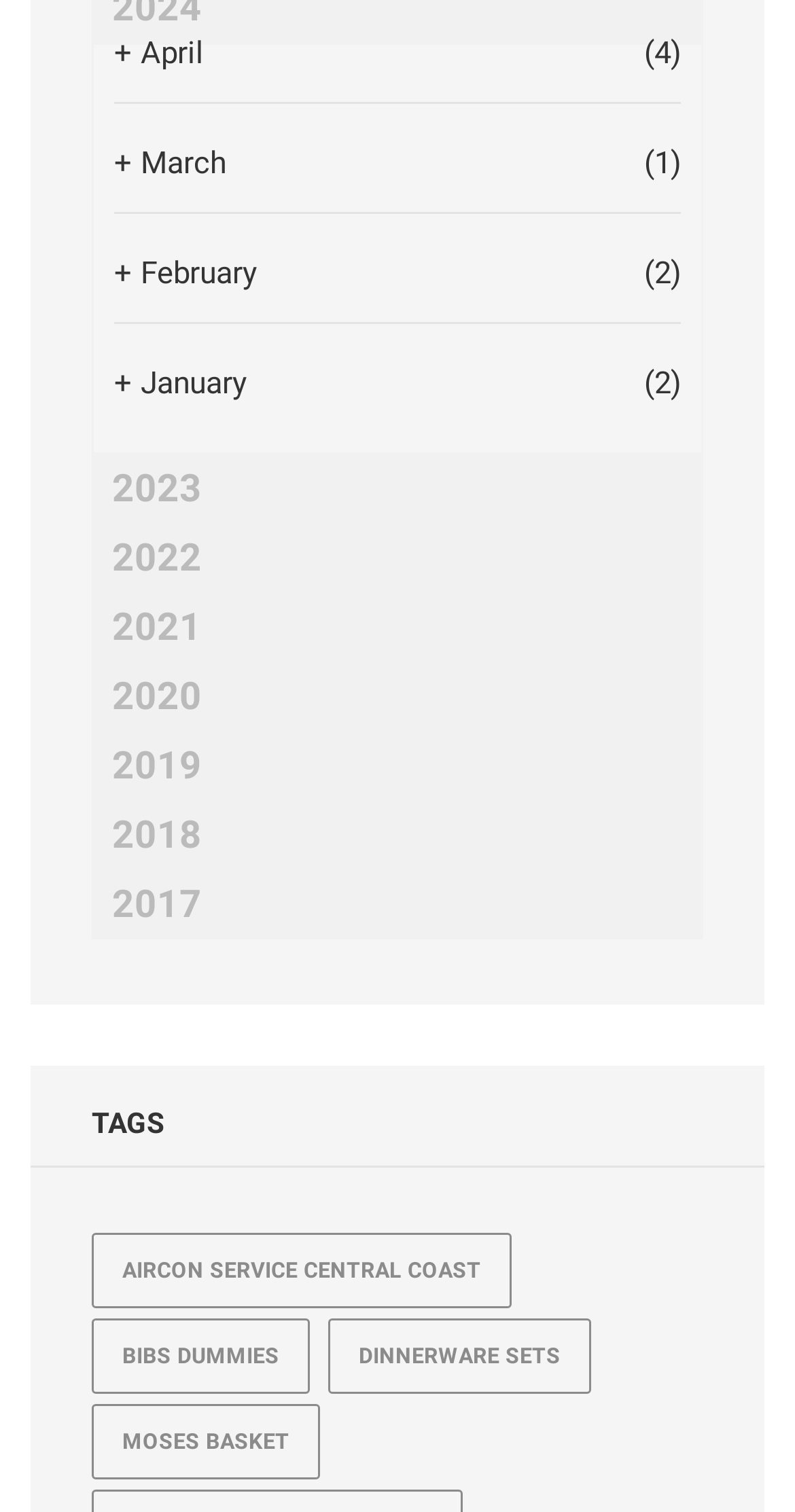Please determine the bounding box coordinates for the element that should be clicked to follow these instructions: "Check February archives".

[0.144, 0.169, 0.856, 0.193]